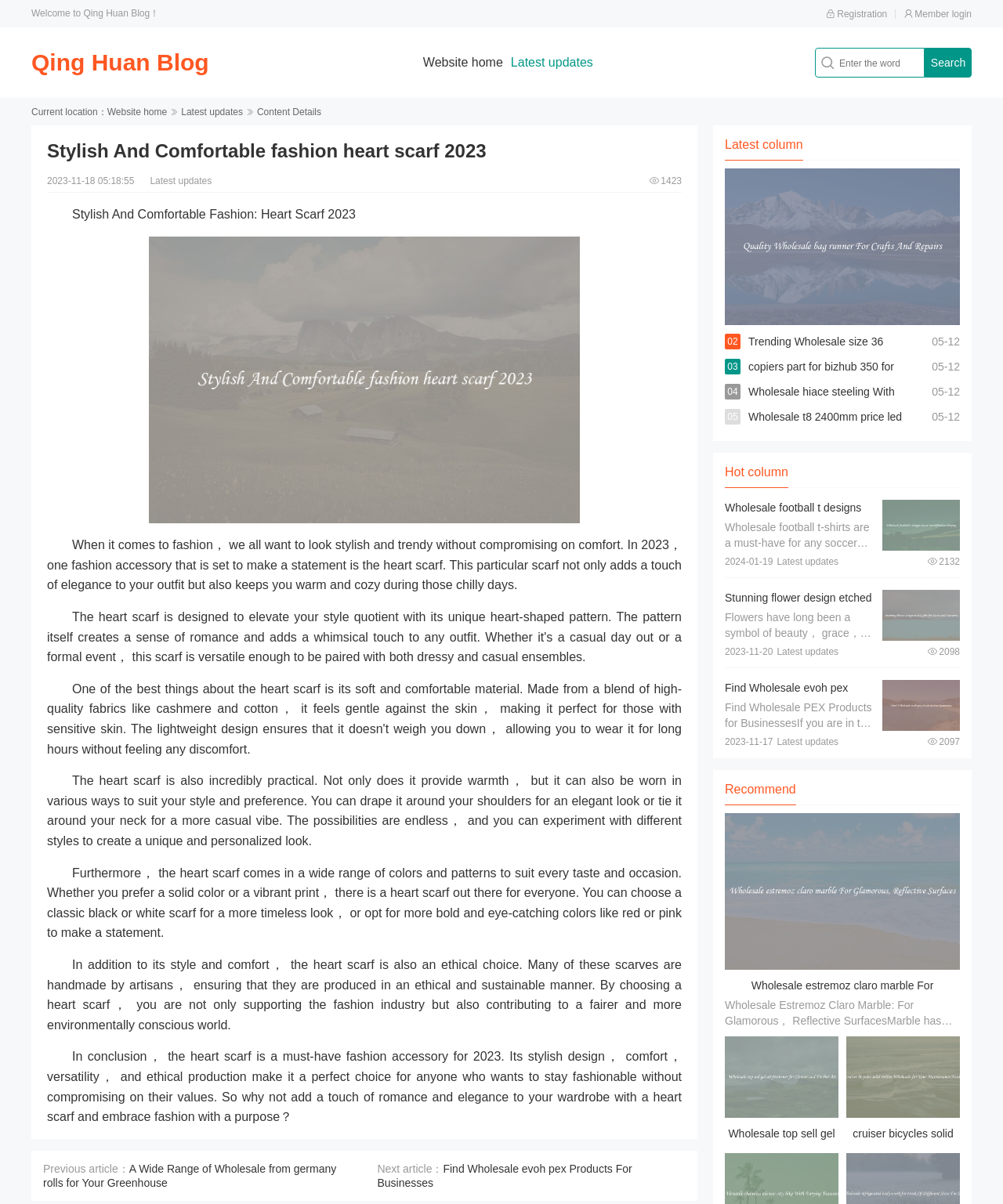Answer the question briefly using a single word or phrase: 
How many images are there in the 'Hot column' section?

3